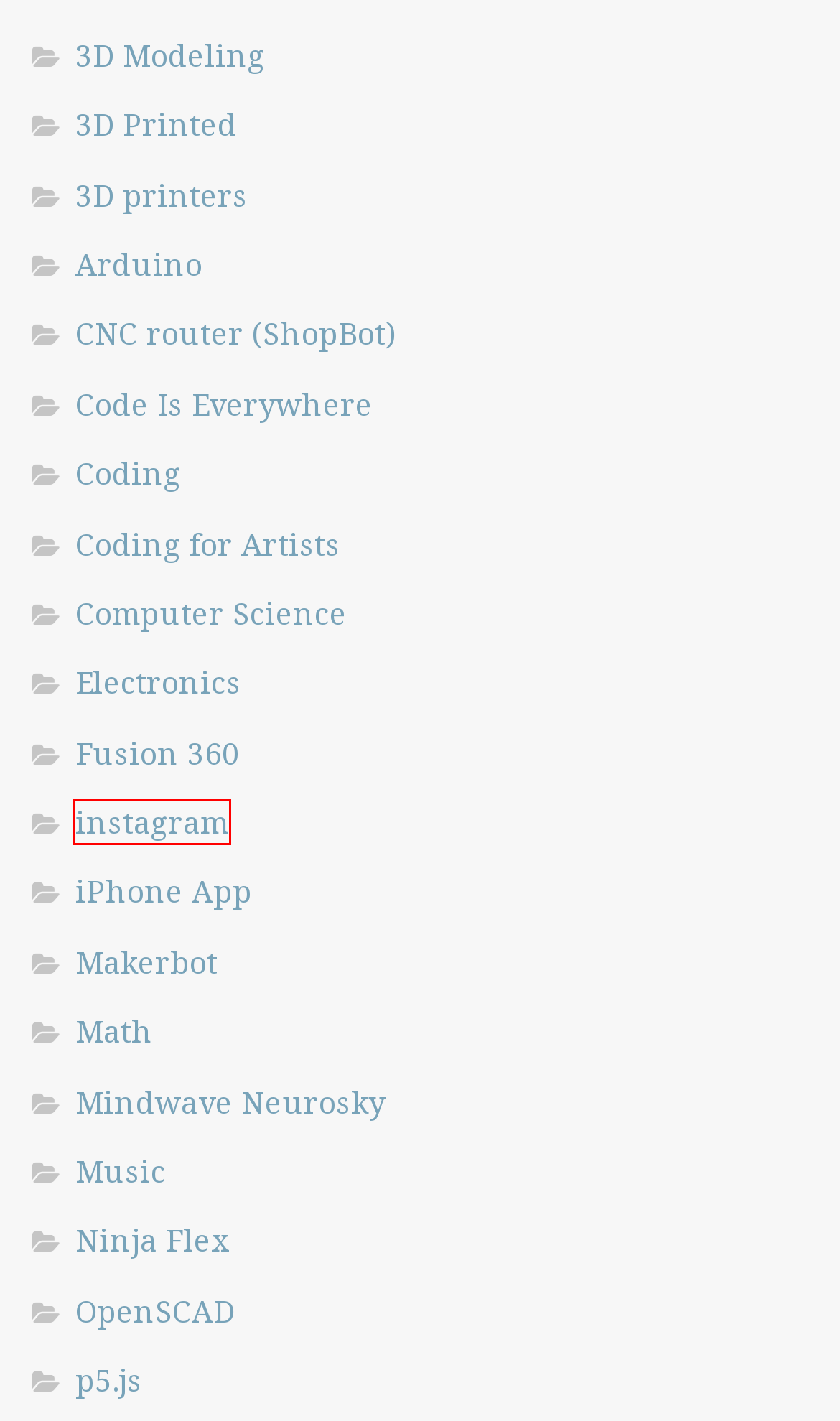Examine the screenshot of a webpage with a red bounding box around a UI element. Your task is to identify the webpage description that best corresponds to the new webpage after clicking the specified element. The given options are:
A. CNC router (ShopBot) Archives - Urban At Work
B. Makerbot Archives - Urban At Work
C. Mindwave Neurosky Archives - Urban At Work
D. Arduino Archives - Urban At Work
E. instagram Archives - Urban At Work
F. Fusion 360 Archives - Urban At Work
G. Ninja Flex Archives - Urban At Work
H. iPhone App Archives - Urban At Work

E